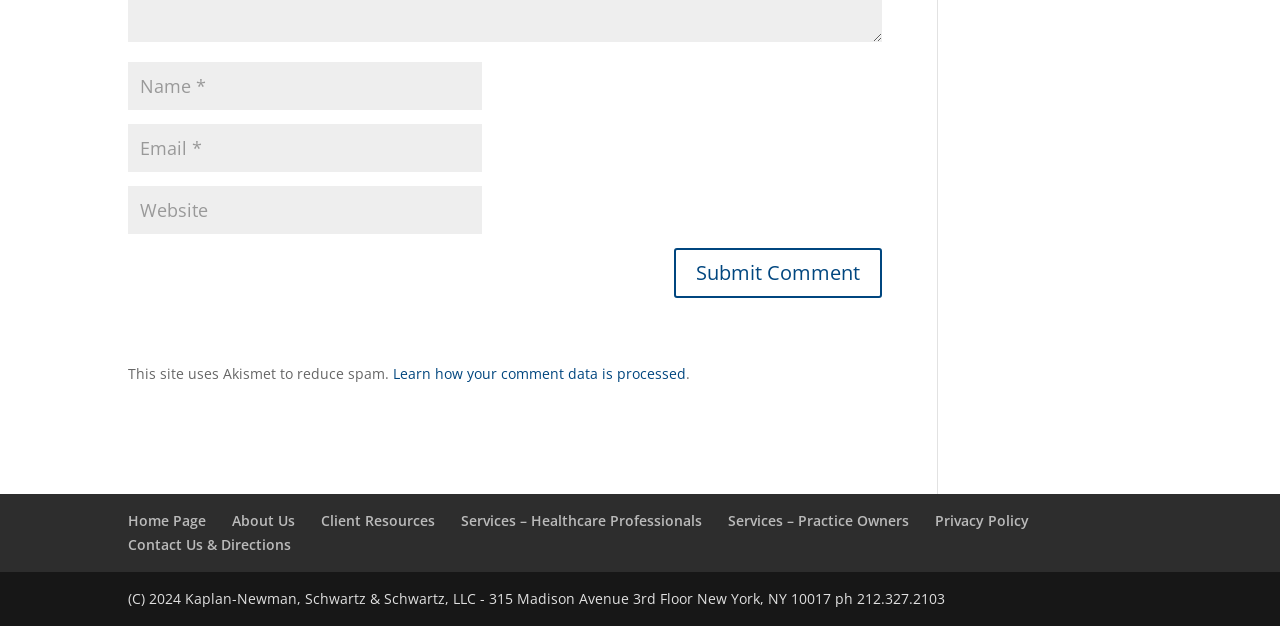Please mark the clickable region by giving the bounding box coordinates needed to complete this instruction: "Go to the home page".

[0.1, 0.817, 0.161, 0.847]